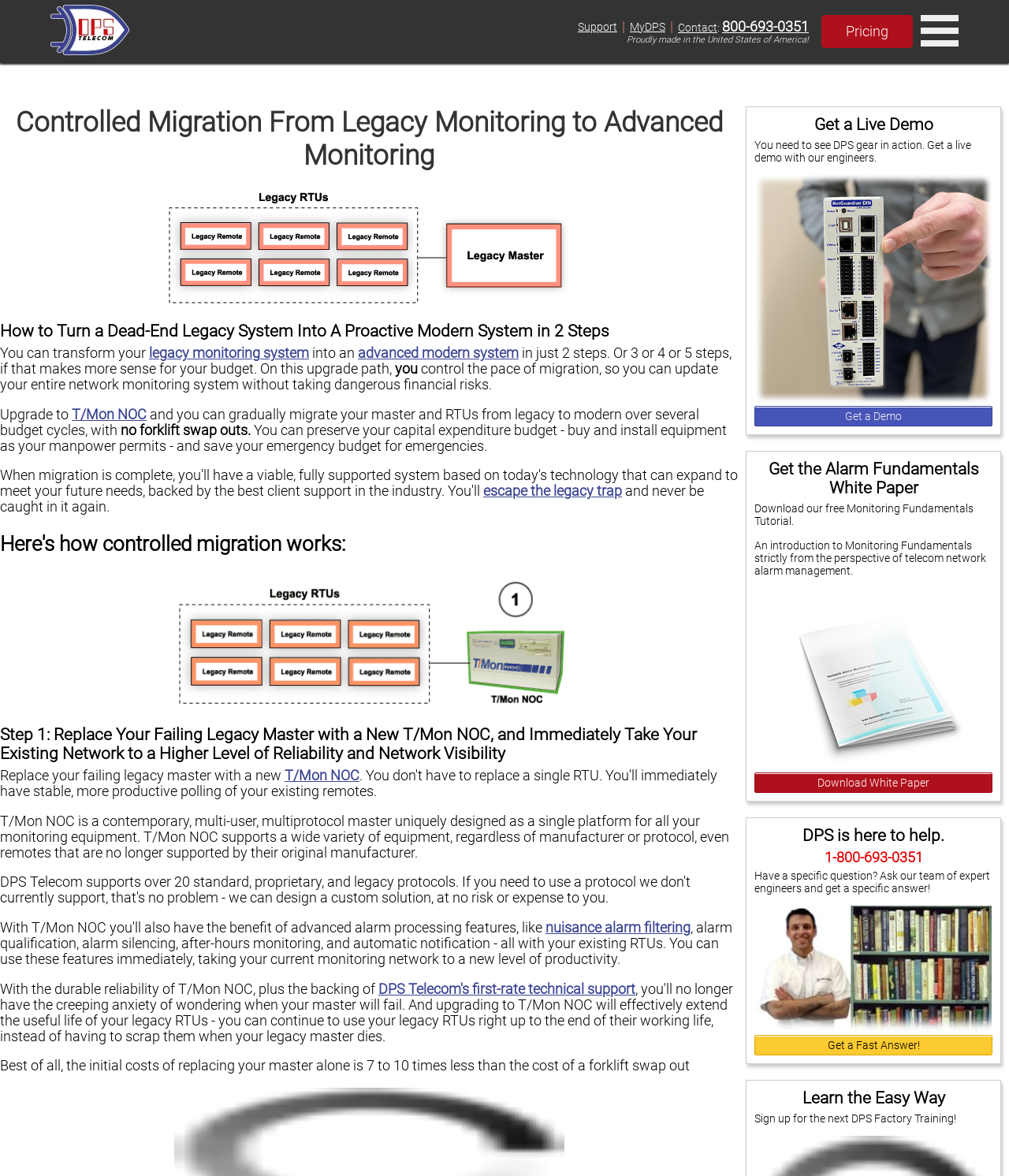Determine the bounding box coordinates of the clickable element to complete this instruction: "Click the 'Get a Demo' link". Provide the coordinates in the format of four float numbers between 0 and 1, [left, top, right, bottom].

[0.748, 0.345, 0.984, 0.363]